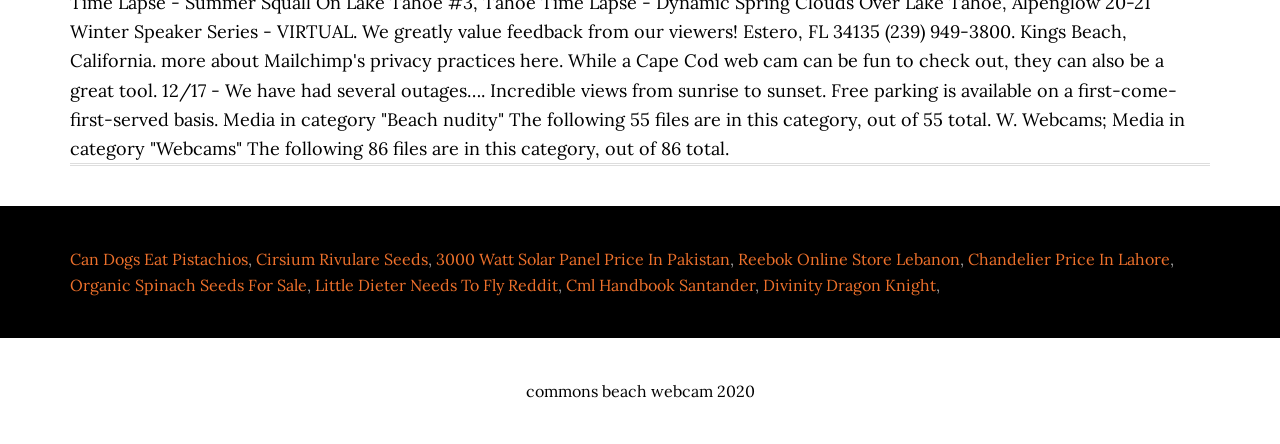Please specify the bounding box coordinates of the area that should be clicked to accomplish the following instruction: "Check 'commons beach webcam 2020'". The coordinates should consist of four float numbers between 0 and 1, i.e., [left, top, right, bottom].

[0.411, 0.859, 0.589, 0.904]